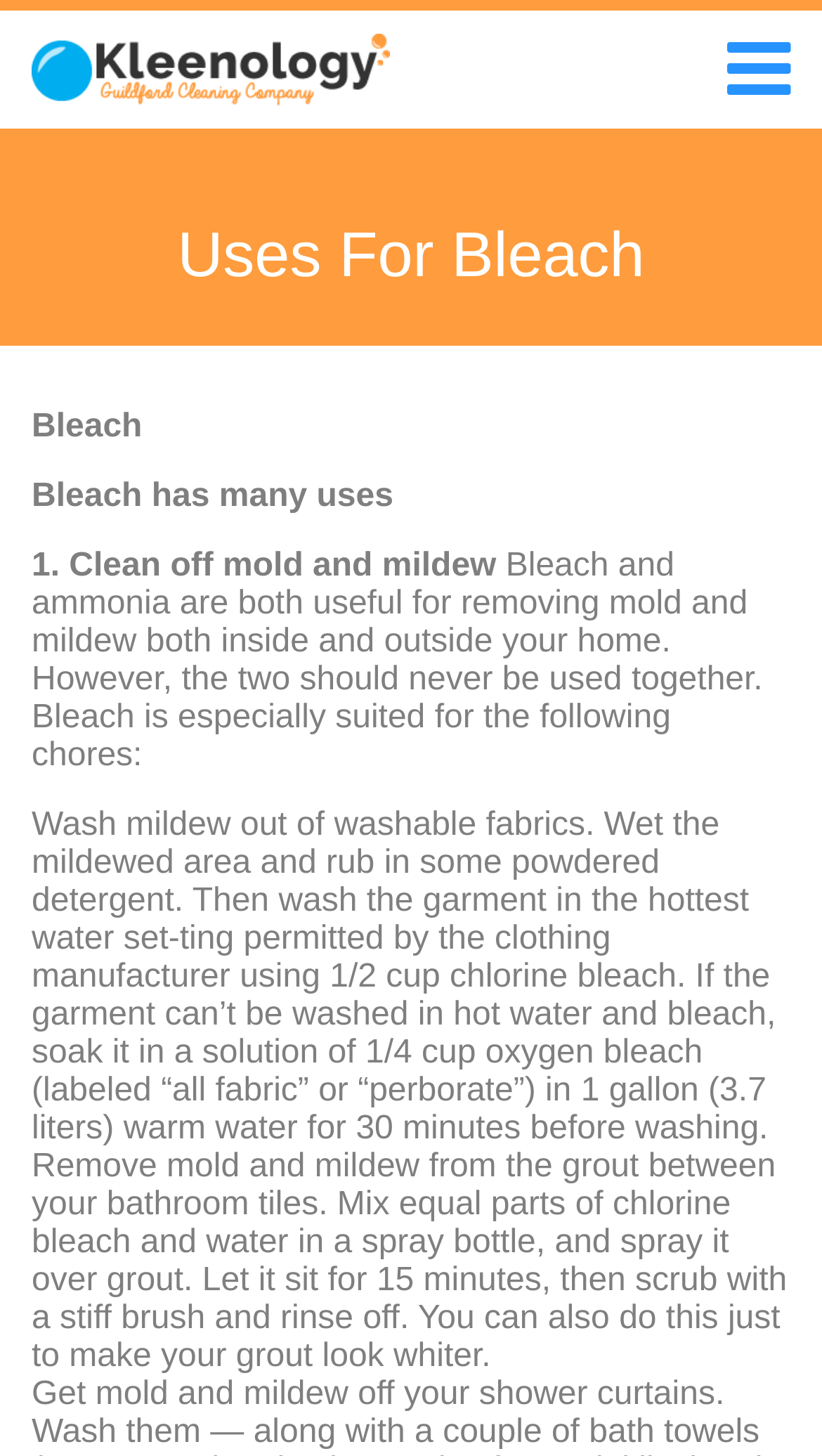Identify and extract the heading text of the webpage.

Uses For Bleach